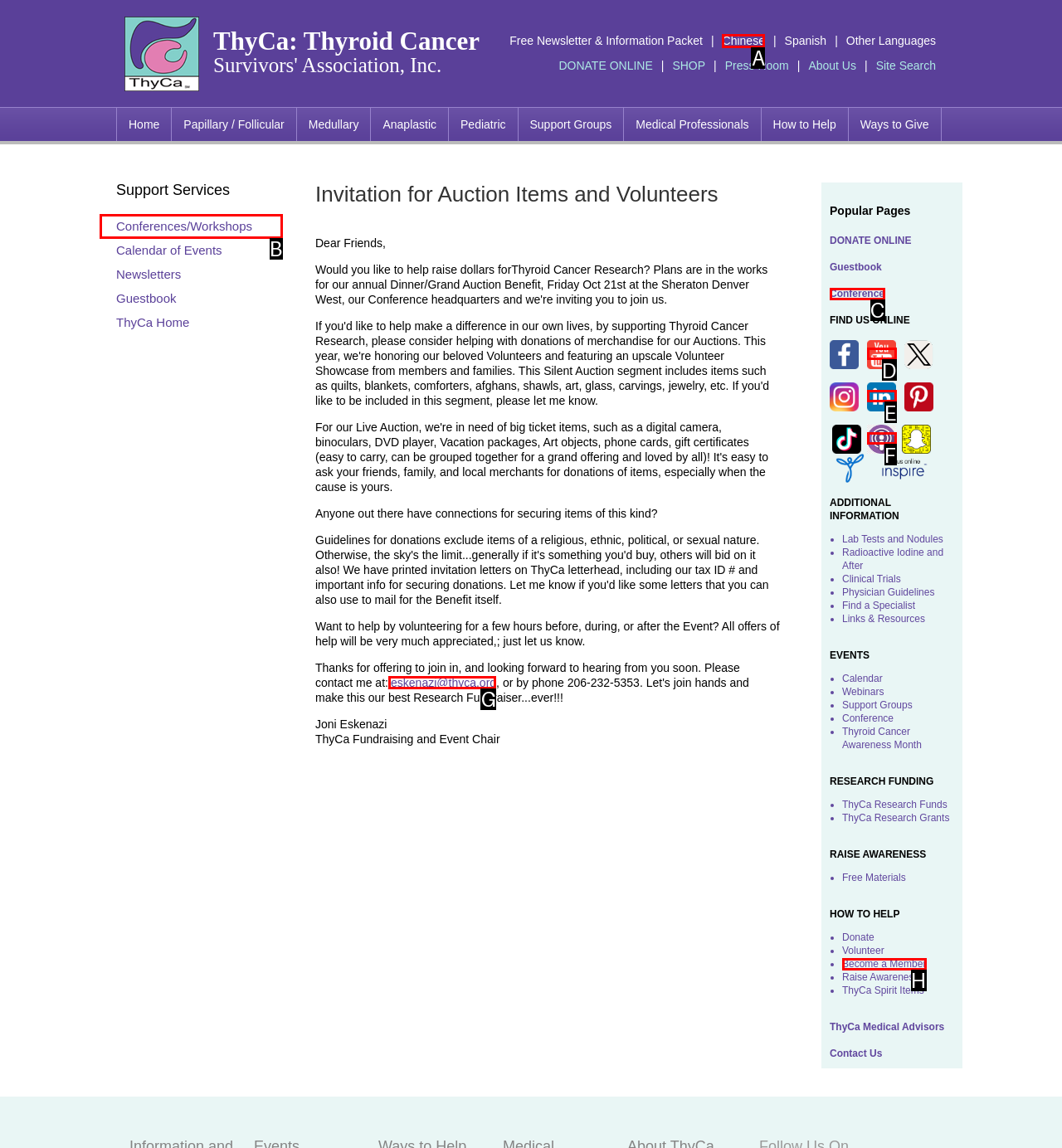Identify the correct letter of the UI element to click for this task: Contact Joni Eskenazi via email
Respond with the letter from the listed options.

G